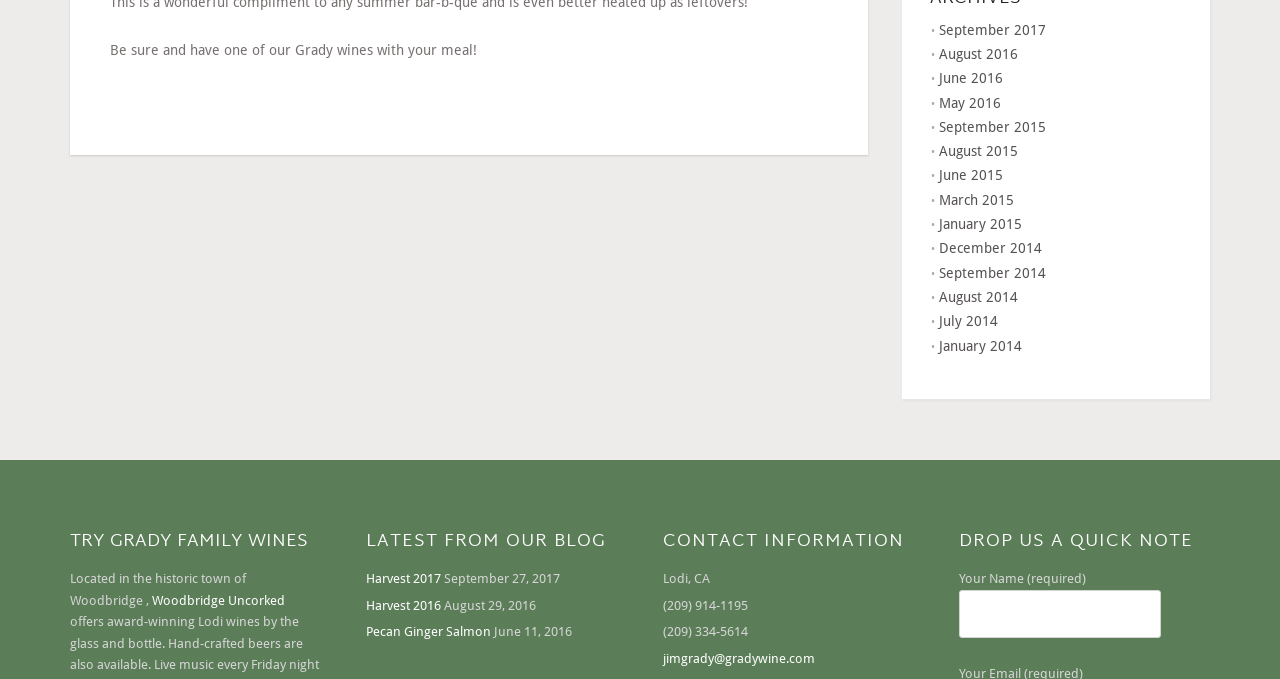What is the title of the section that lists blog posts?
Using the image, provide a concise answer in one word or a short phrase.

LATEST FROM OUR BLOG